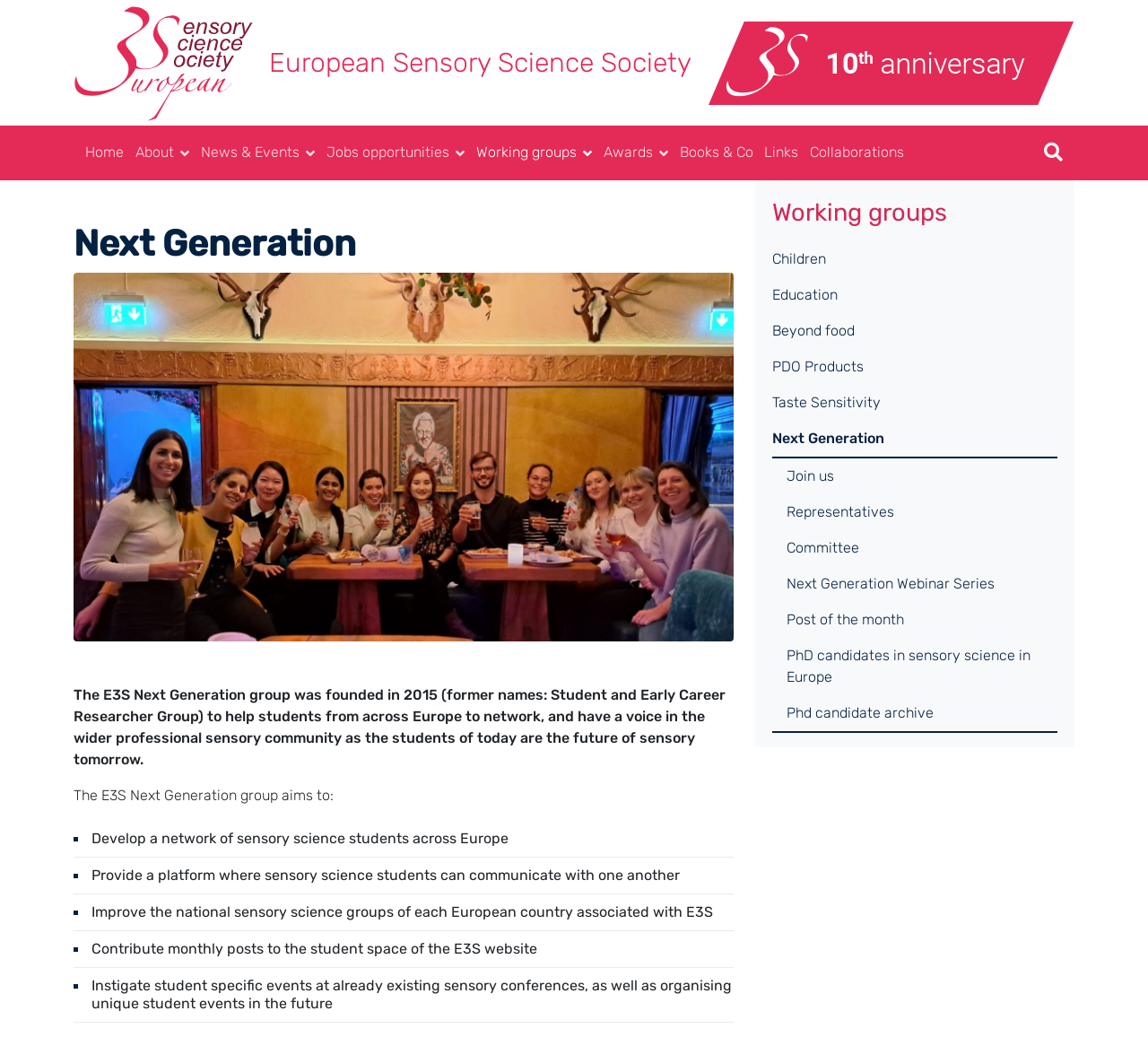For the element described, predict the bounding box coordinates as (top-left x, top-left y, bottom-right x, bottom-right y). All values should be between 0 and 1. Element description: Next Generation Webinar Series

[0.685, 0.542, 0.908, 0.576]